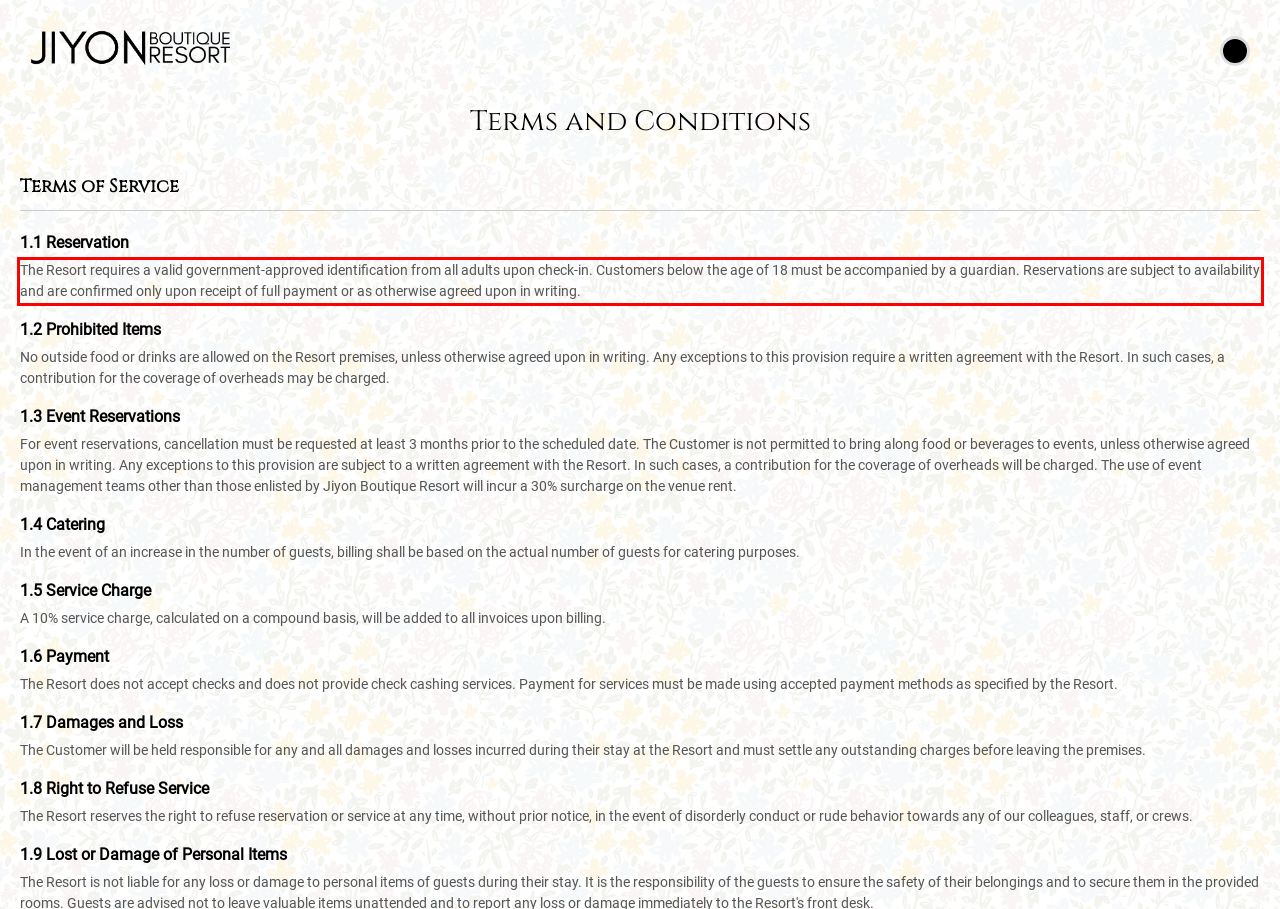You have a screenshot of a webpage with a red bounding box. Identify and extract the text content located inside the red bounding box.

The Resort requires a valid government-approved identification from all adults upon check-in. Customers below the age of 18 must be accompanied by a guardian. Reservations are subject to availability and are confirmed only upon receipt of full payment or as otherwise agreed upon in writing.